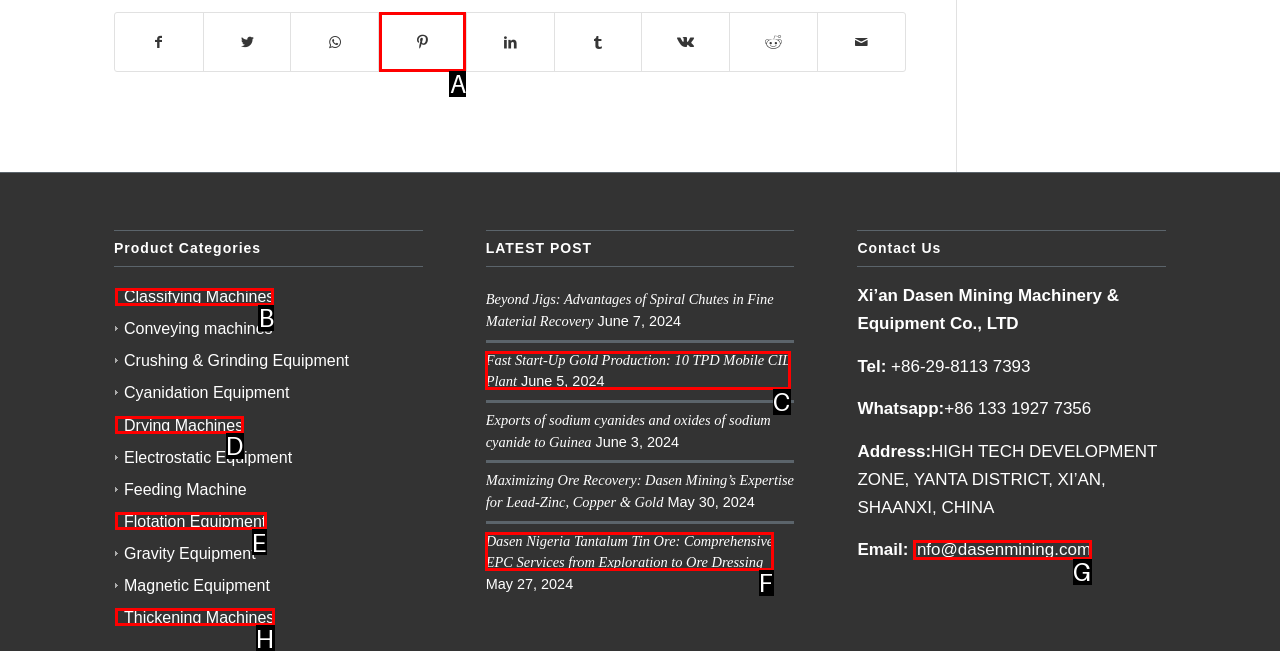Select the appropriate HTML element to click on to finish the task: View Classifying Machines.
Answer with the letter corresponding to the selected option.

B